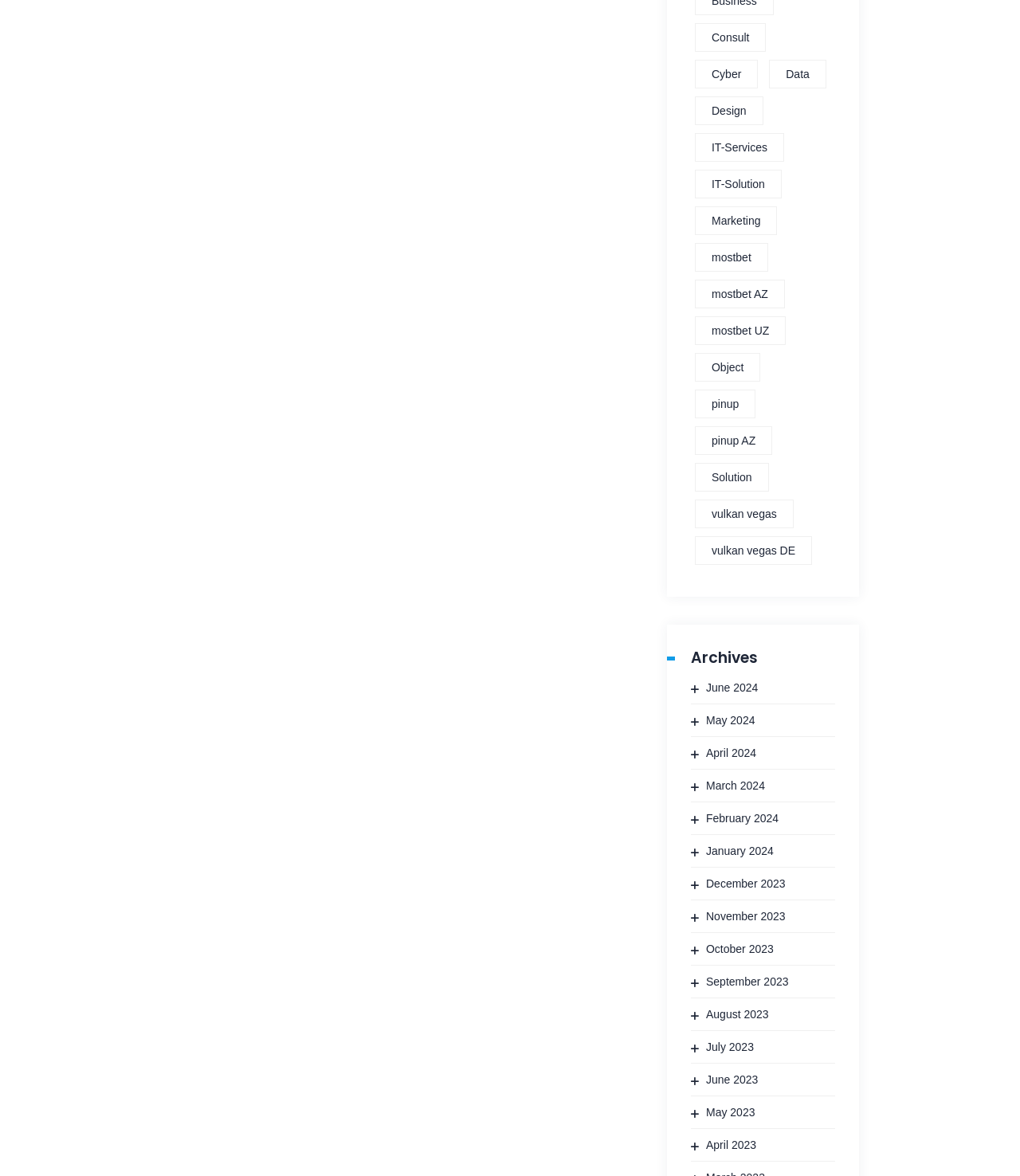Ascertain the bounding box coordinates for the UI element detailed here: "May 2023". The coordinates should be provided as [left, top, right, bottom] with each value being a float between 0 and 1.

[0.677, 0.939, 0.74, 0.953]